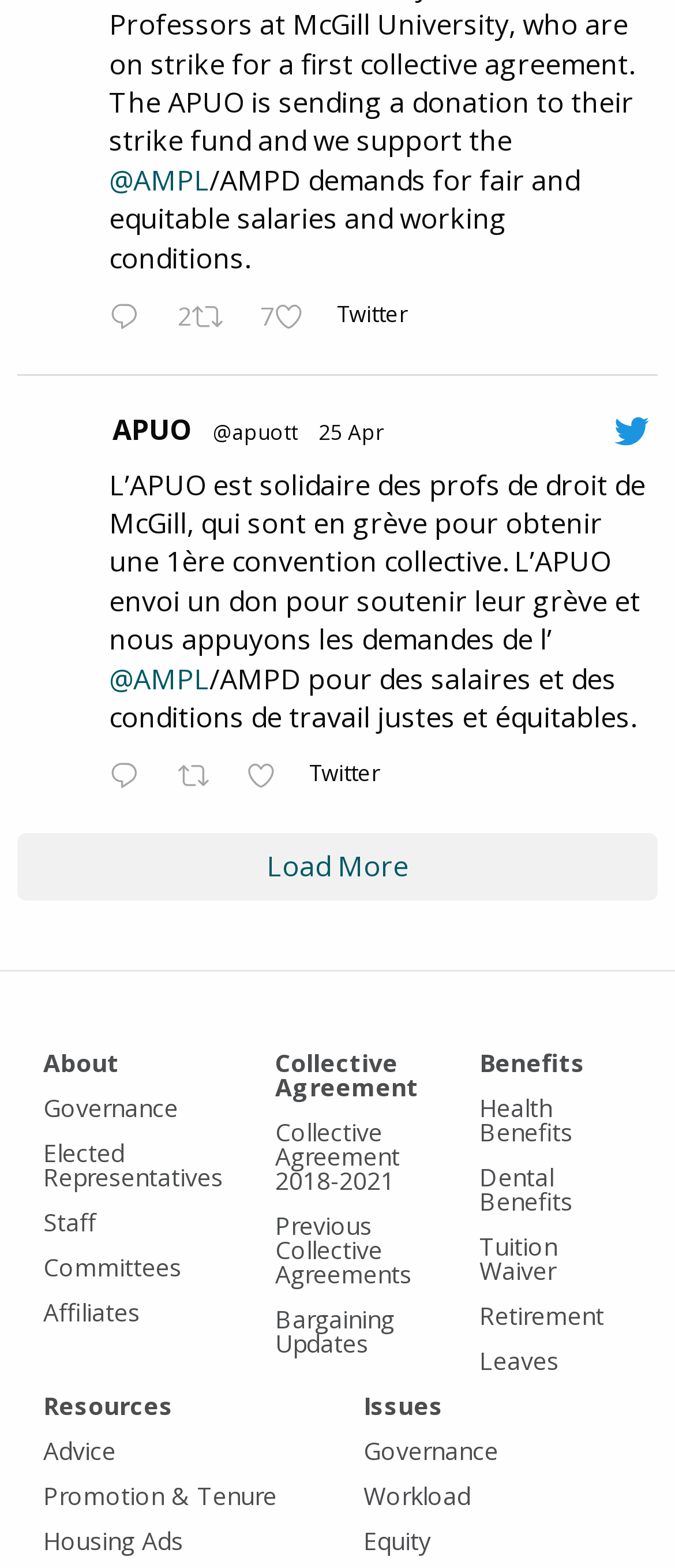Please find the bounding box for the UI element described by: "Twitter 1783557424688882163".

[0.446, 0.483, 0.597, 0.504]